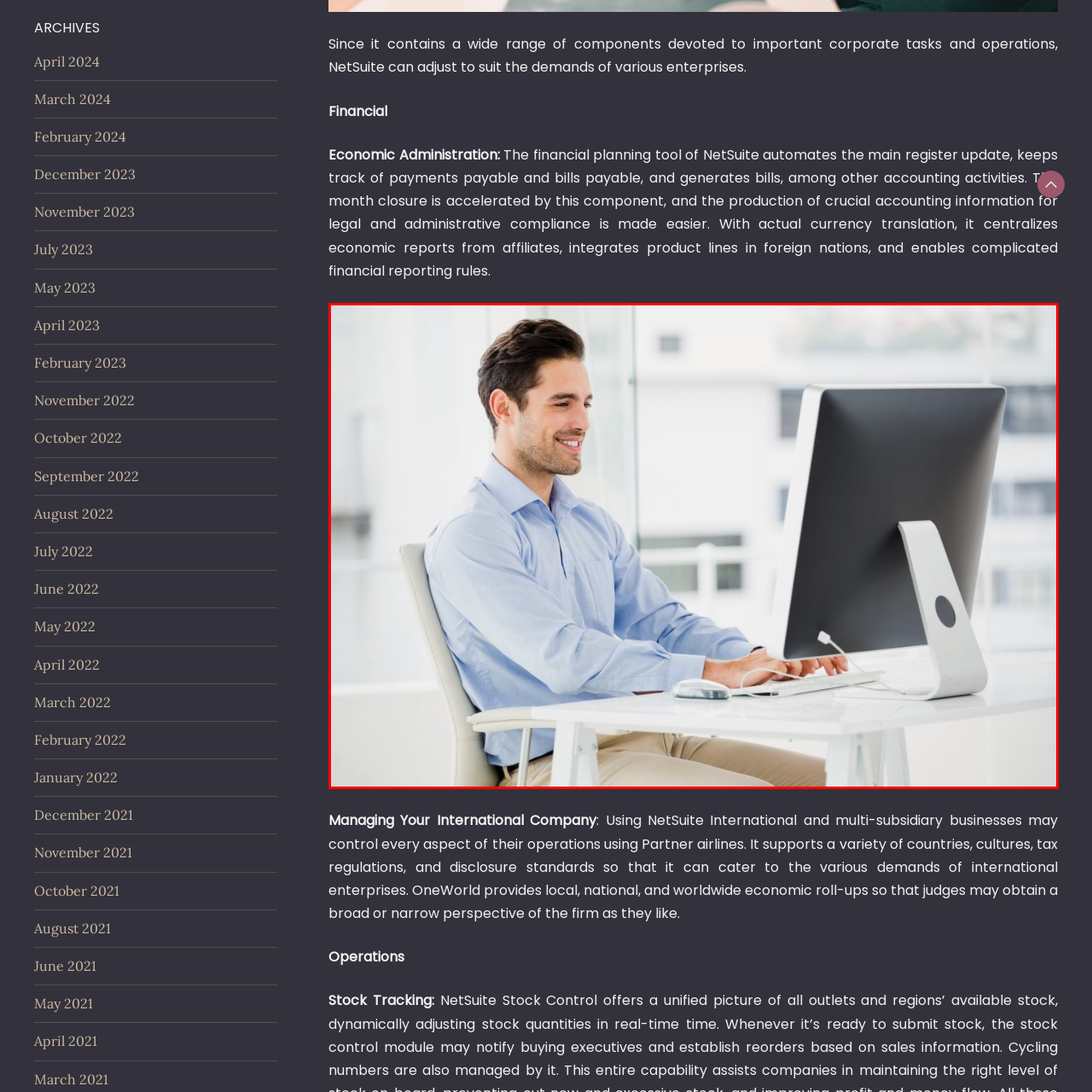What type of atmosphere is created in the space?
Observe the image inside the red-bordered box and offer a detailed answer based on the visual details you find.

The image features large windows in the background, which allow natural light to fill the space. This creates a bright and open atmosphere, conducive to productivity and focus.